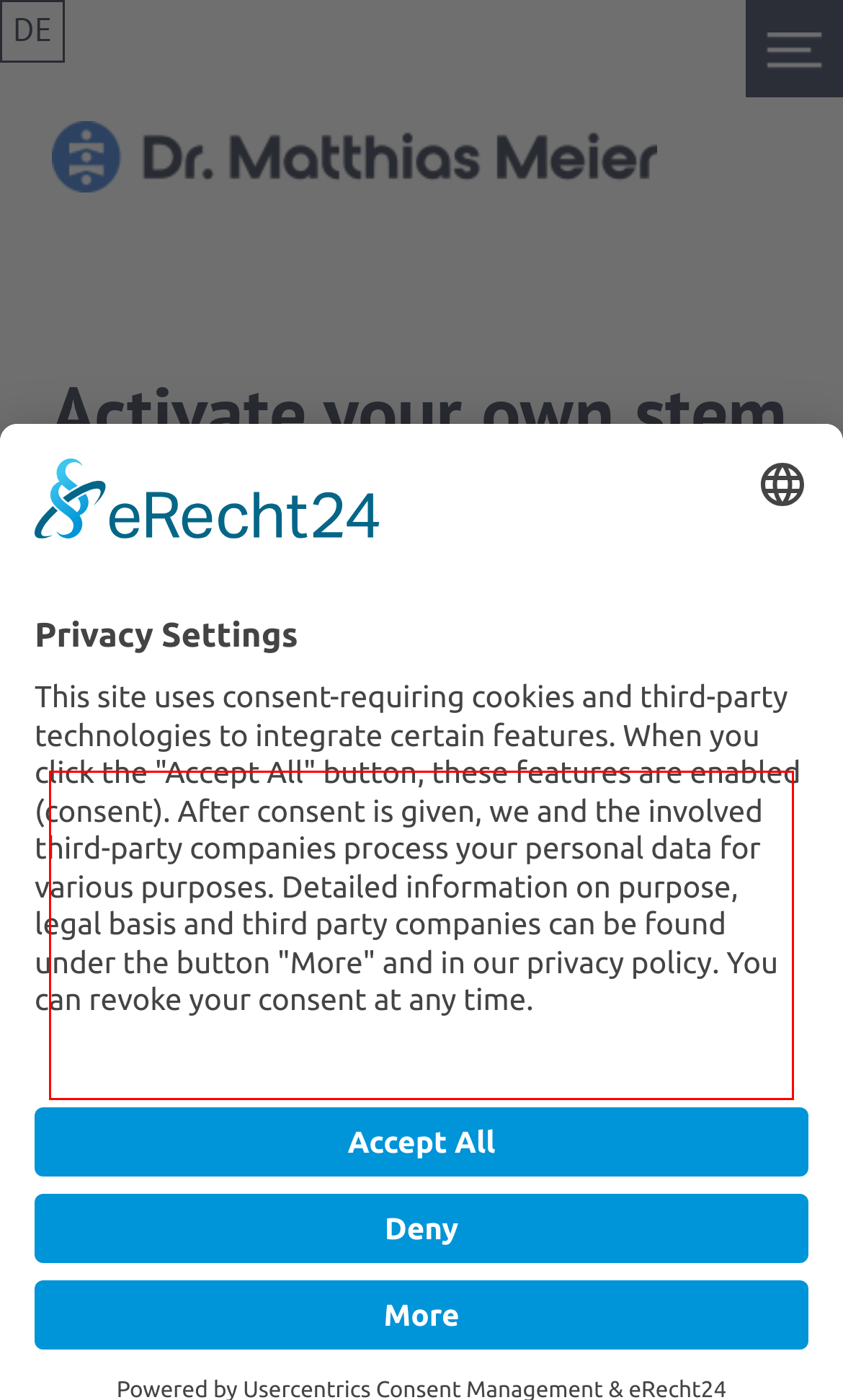Examine the screenshot of the webpage, locate the red bounding box, and generate the text contained within it.

Activating your own stem cells and using them for healing: Anti-aging medicine, or even rejuvenation medicine, has increasingly come into the public eye in recent years. There are some exciting approaches, some of which use holistic concepts, to reduce biological age.